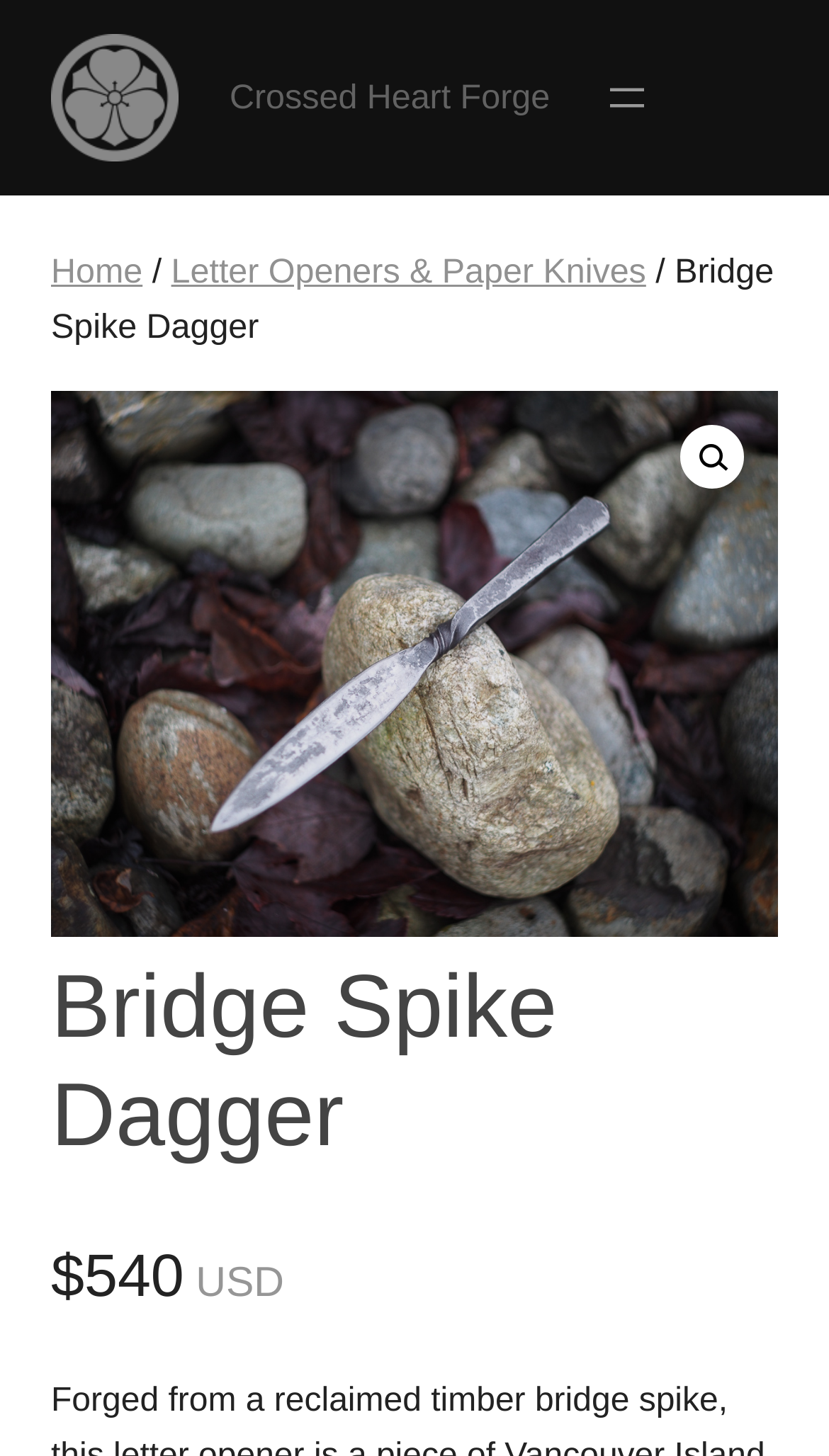With reference to the screenshot, provide a detailed response to the question below:
How much does the Bridge Spike Dagger cost?

I found two static text elements, one with the text '$' and another with the text '540', which are likely to be the price of the product. Therefore, the cost of the Bridge Spike Dagger is $540.